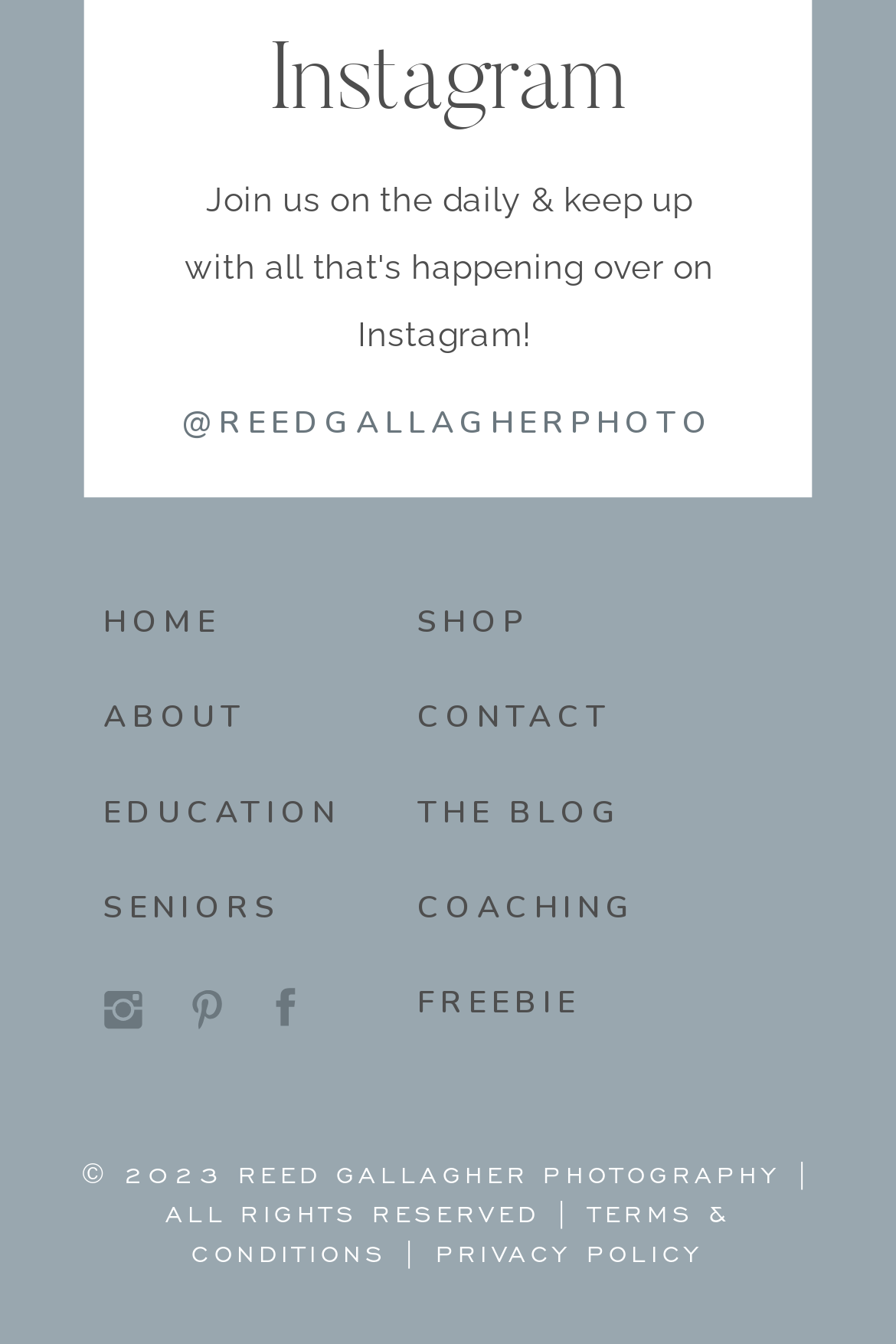How many images are on the top of the webpage?
Please provide a single word or phrase based on the screenshot.

2